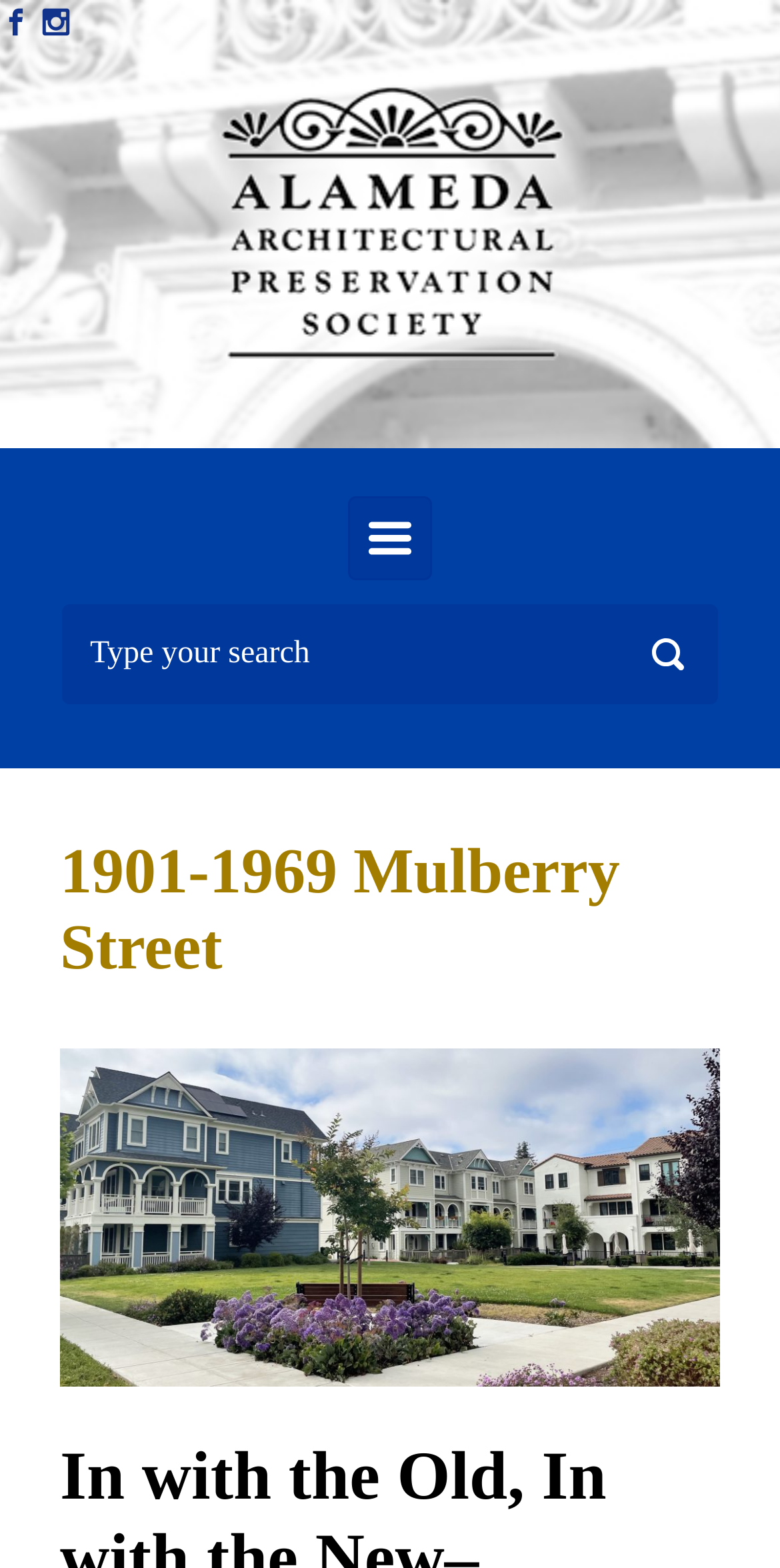What is the current page about?
Refer to the image and provide a one-word or short phrase answer.

1901-1969 Mulberry Street